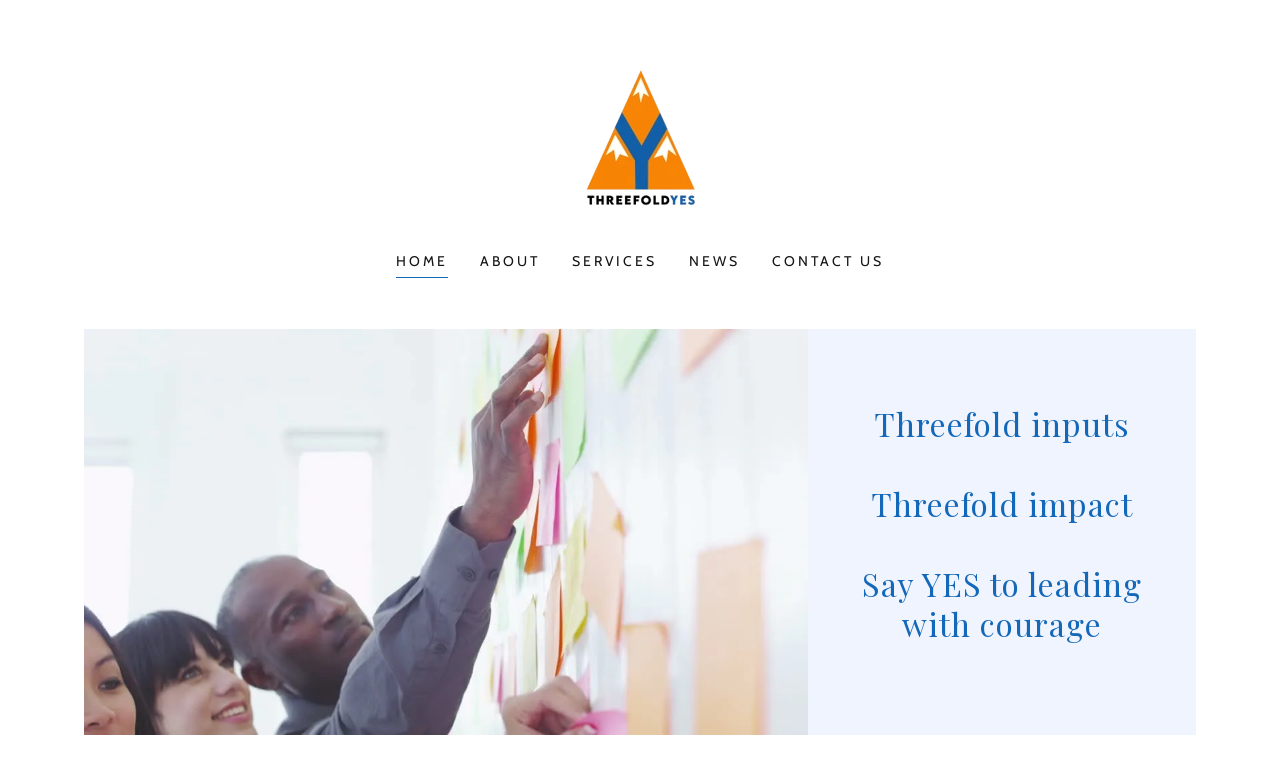Determine the webpage's heading and output its text content.

Threefold inputs

Threefold impact

Say YES to leading with courage